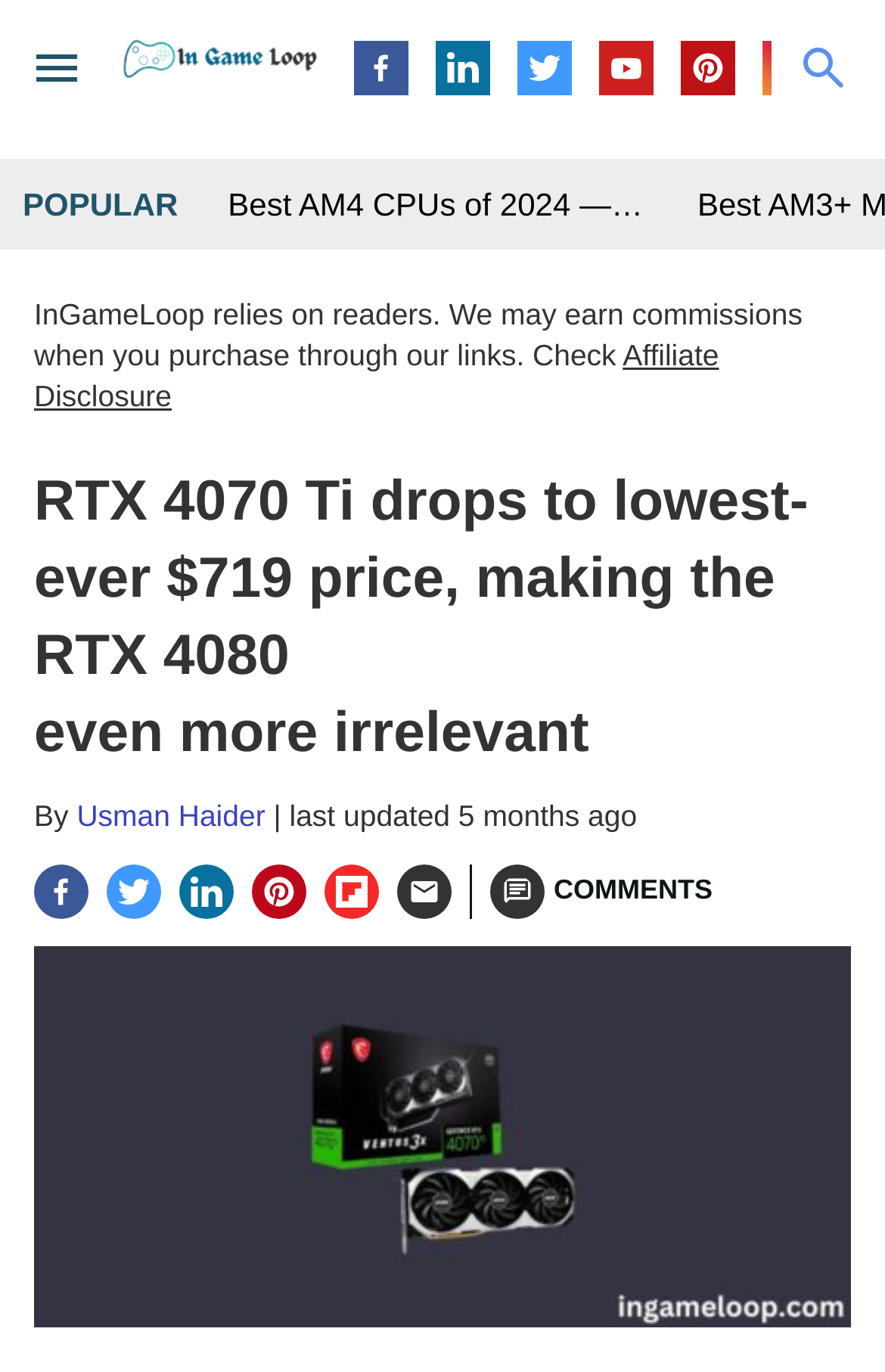How many social media links are present in the top section?
Use the image to answer the question with a single word or phrase.

5